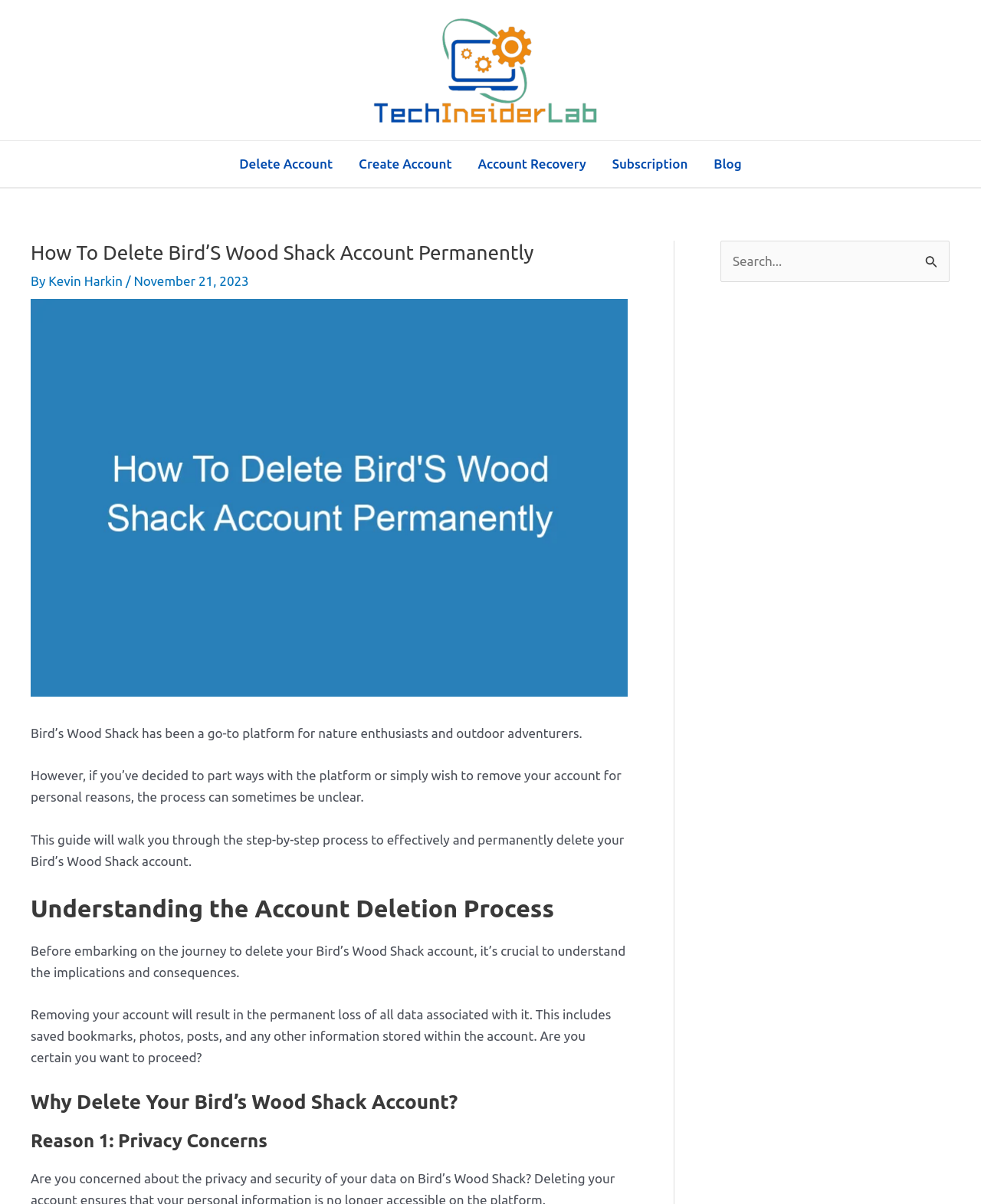What is the name of the platform being discussed?
Can you give a detailed and elaborate answer to the question?

I determined the answer by reading the text content of the webpage, specifically the sentence 'Bird’s Wood Shack has been a go-to platform for nature enthusiasts and outdoor adventurers.' which indicates that Bird's Wood Shack is the platform being discussed.